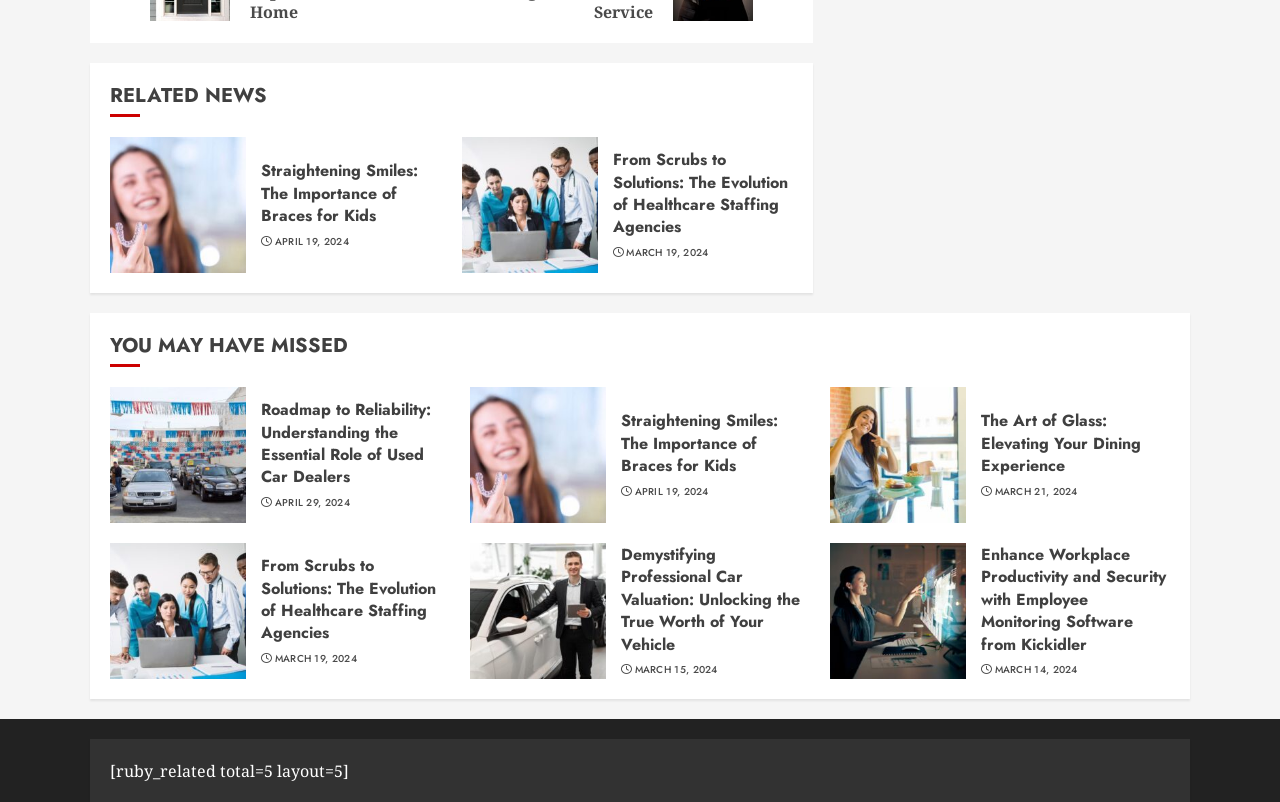Please find the bounding box coordinates for the clickable element needed to perform this instruction: "Learn about The Art of Glass: Elevating Your Dining Experience".

[0.766, 0.512, 0.914, 0.595]